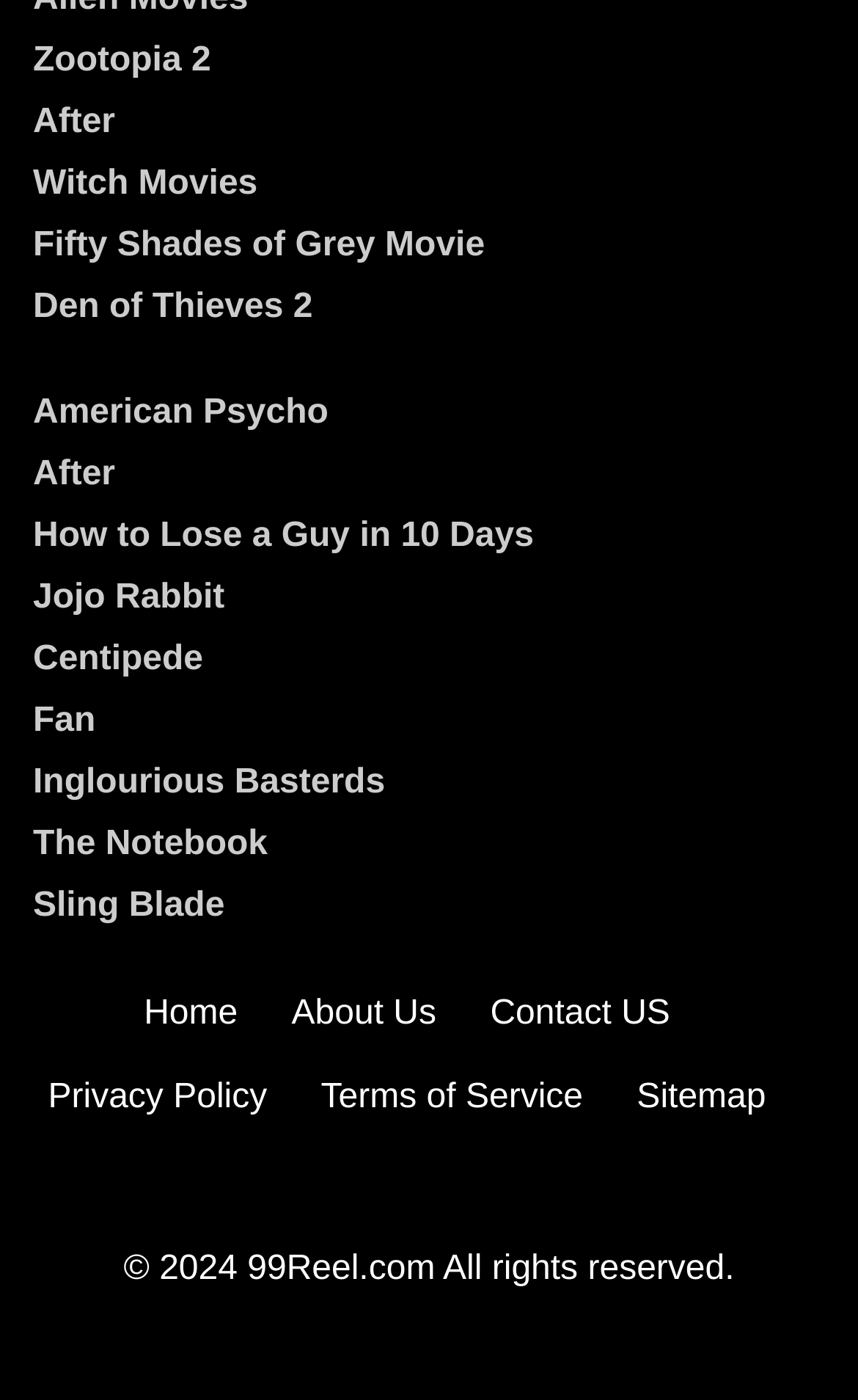Please locate the bounding box coordinates of the element that needs to be clicked to achieve the following instruction: "Visit The Notebook". The coordinates should be four float numbers between 0 and 1, i.e., [left, top, right, bottom].

[0.038, 0.588, 0.962, 0.62]